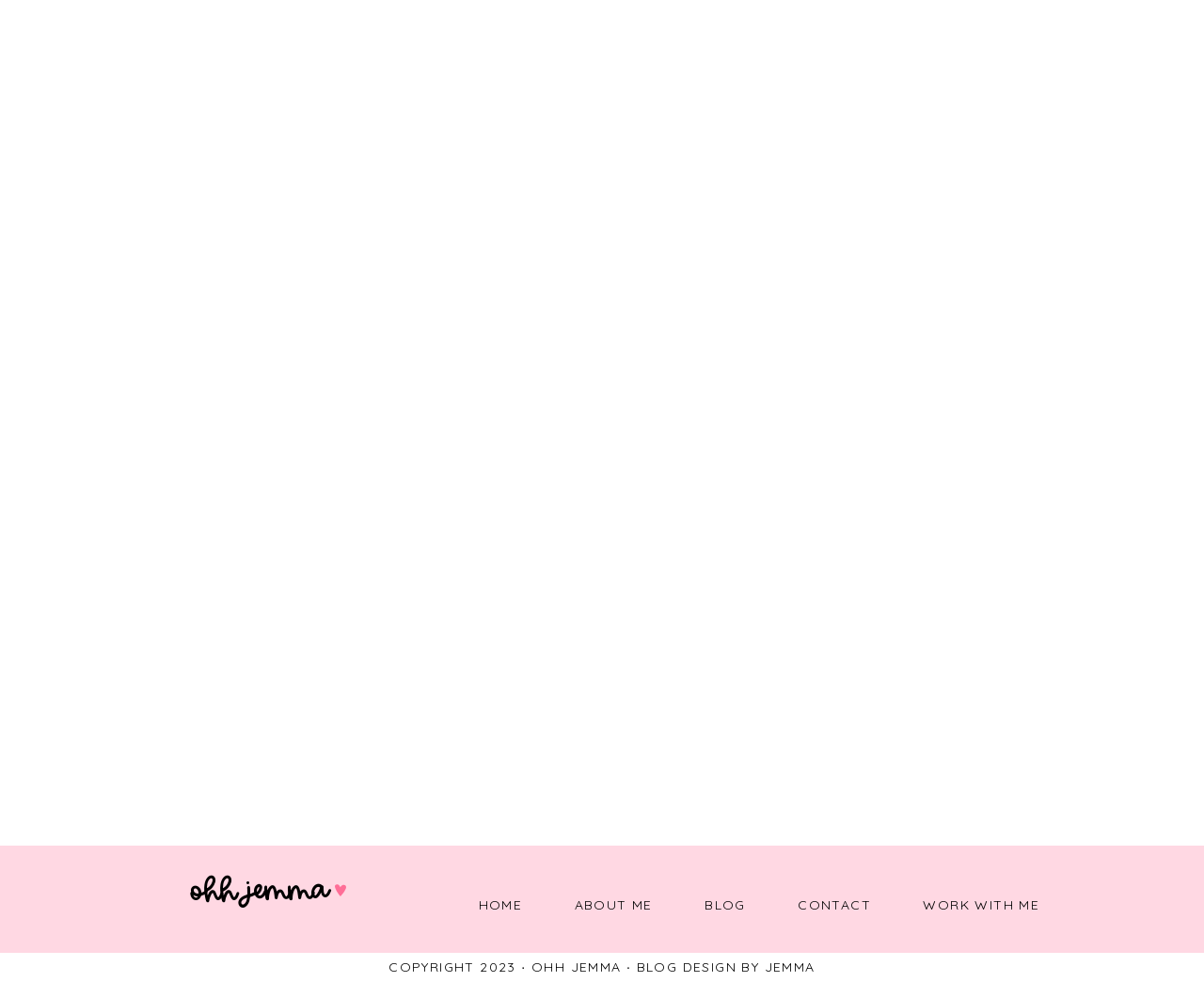Based on the element description: "CONTACT", identify the bounding box coordinates for this UI element. The coordinates must be four float numbers between 0 and 1, listed as [left, top, right, bottom].

[0.644, 0.901, 0.742, 0.944]